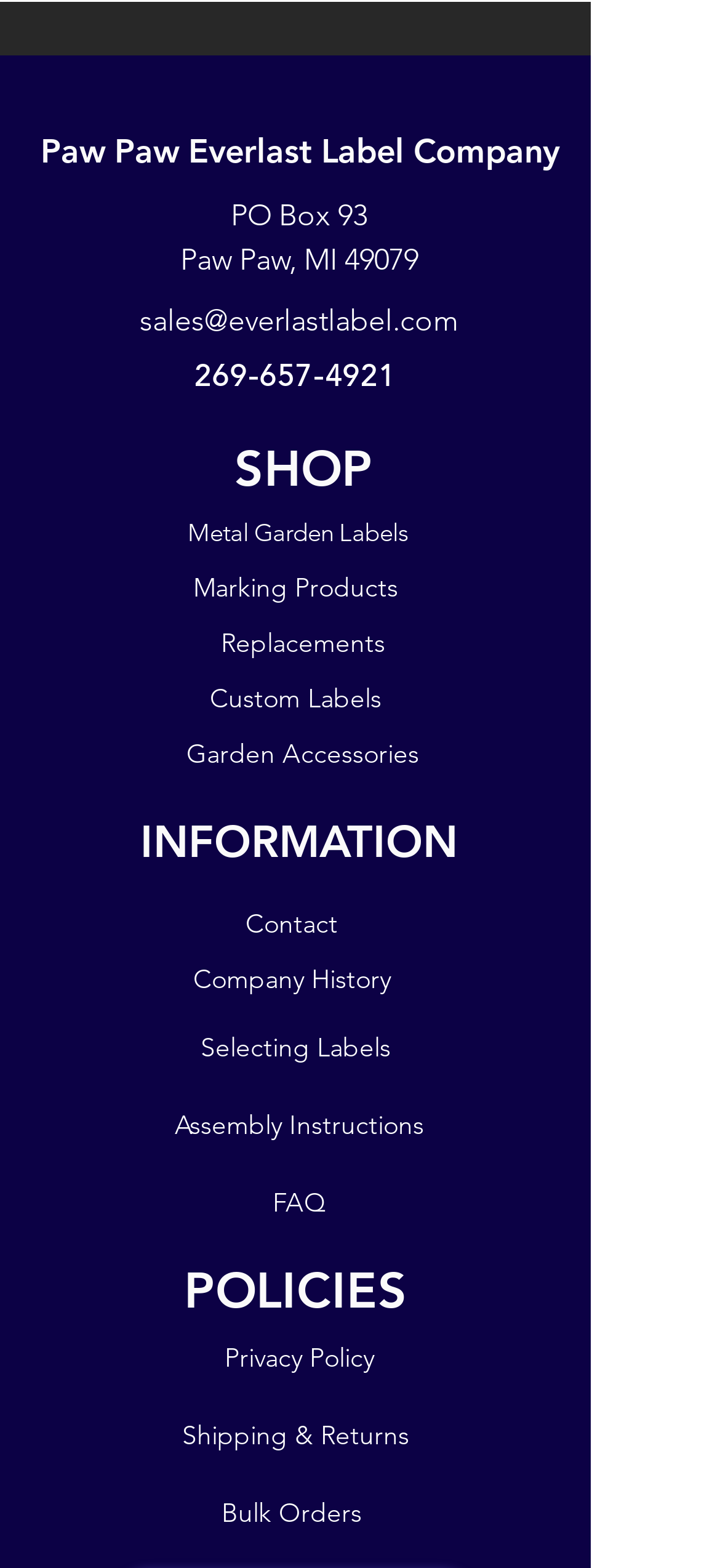How can I contact the company?
Please provide a single word or phrase based on the screenshot.

Through email or phone